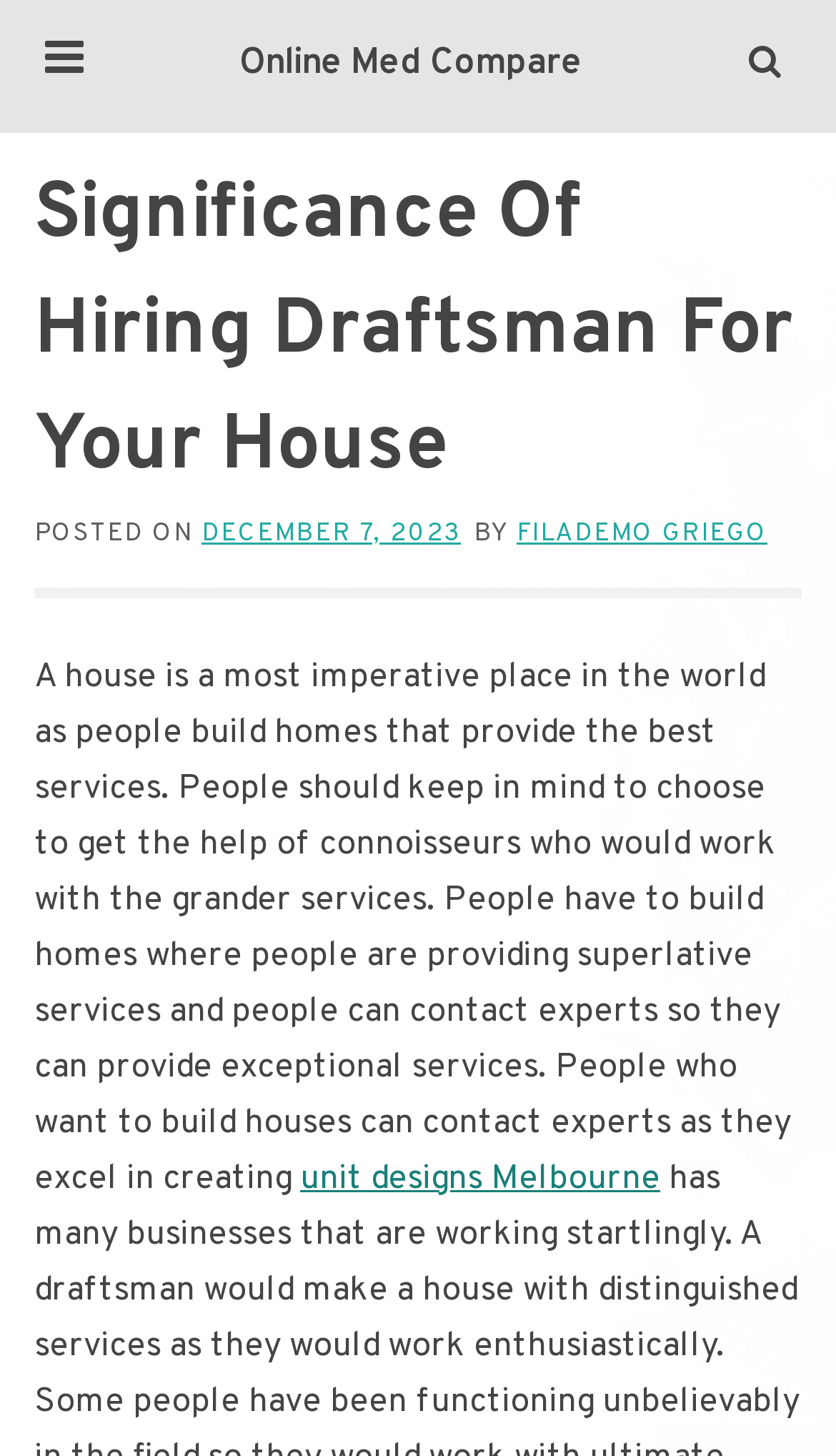Locate the bounding box for the described UI element: "Filademo Griego". Ensure the coordinates are four float numbers between 0 and 1, formatted as [left, top, right, bottom].

[0.618, 0.354, 0.918, 0.378]